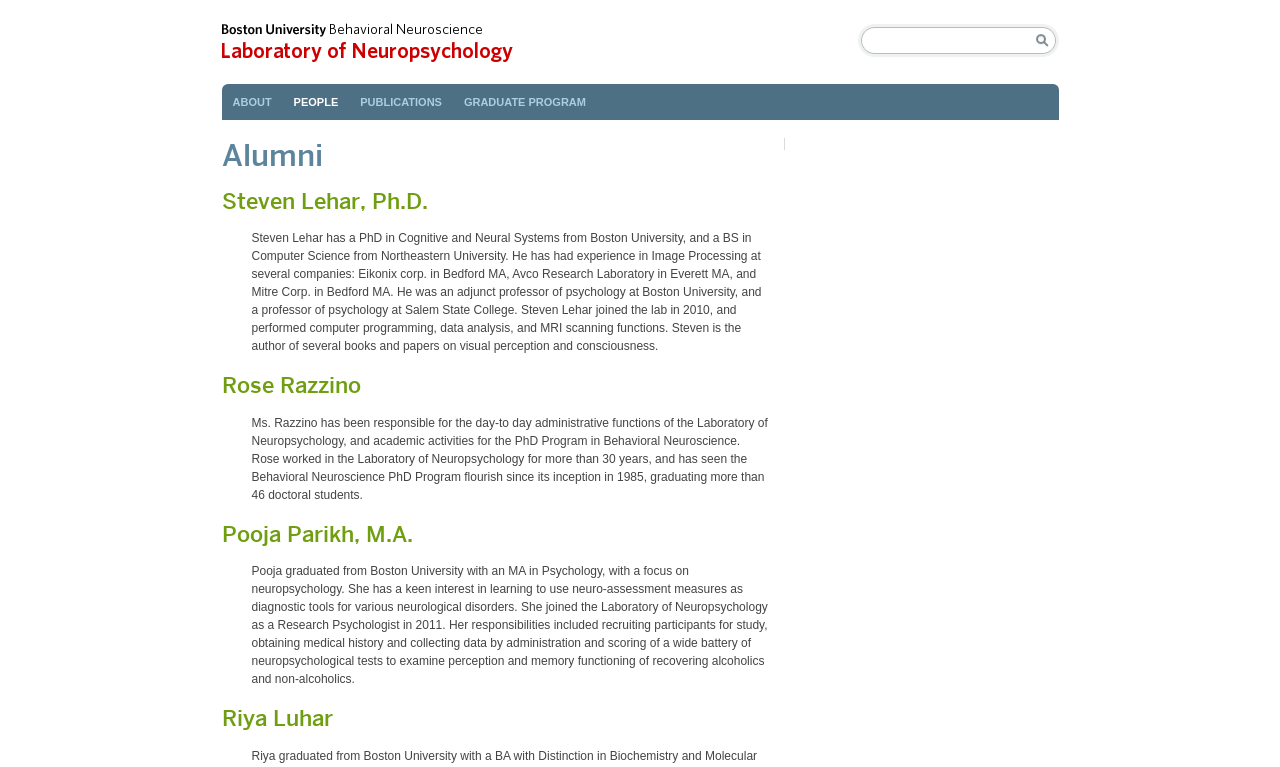Using the format (top-left x, top-left y, bottom-right x, bottom-right y), and given the element description, identify the bounding box coordinates within the screenshot: aria-label="Search" name="q" title="Search for:"

[0.679, 0.044, 0.796, 0.063]